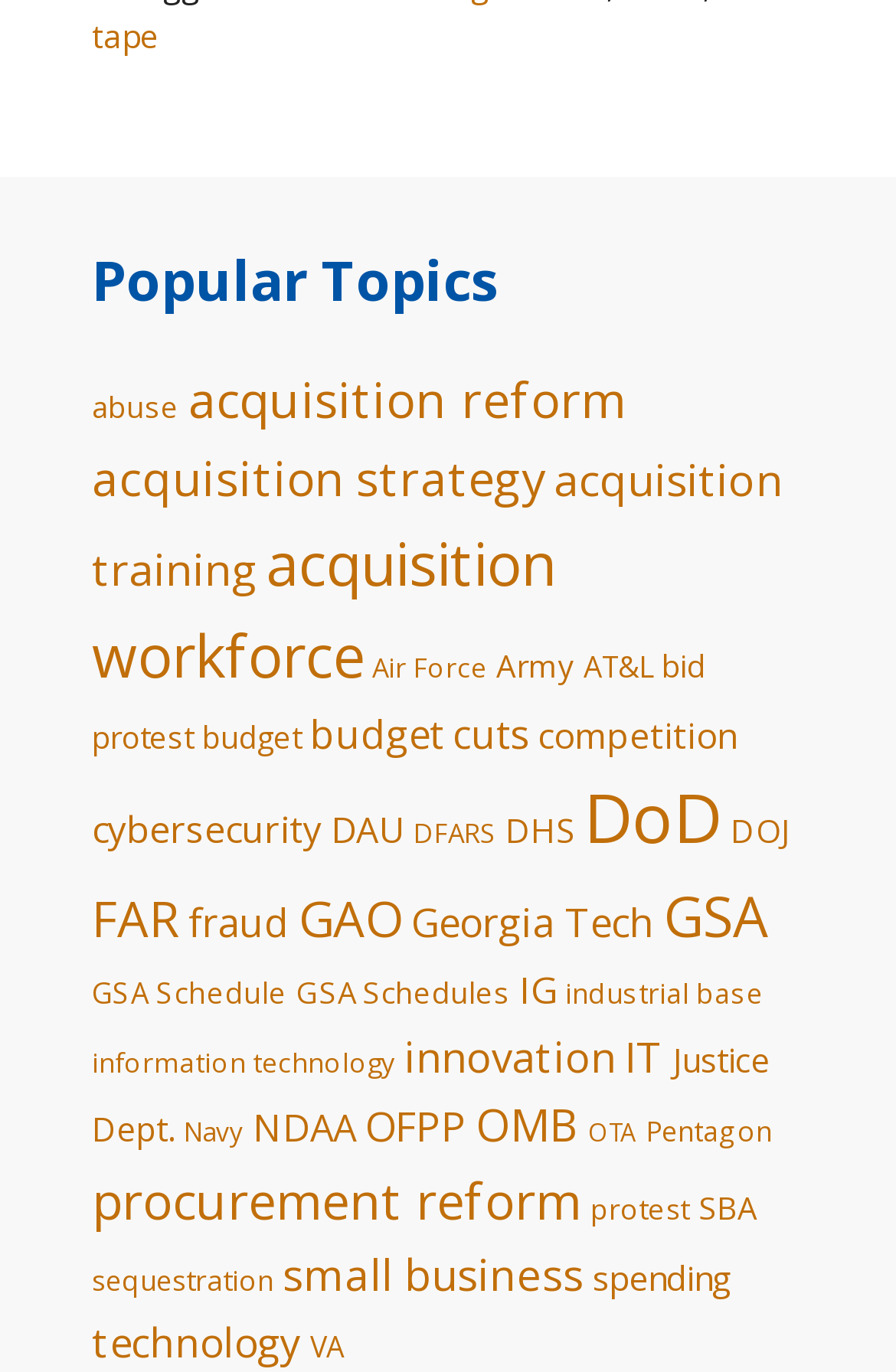Please find the bounding box coordinates of the element that must be clicked to perform the given instruction: "Browse 'technology' topic". The coordinates should be four float numbers from 0 to 1, i.e., [left, top, right, bottom].

[0.103, 0.958, 0.336, 0.999]